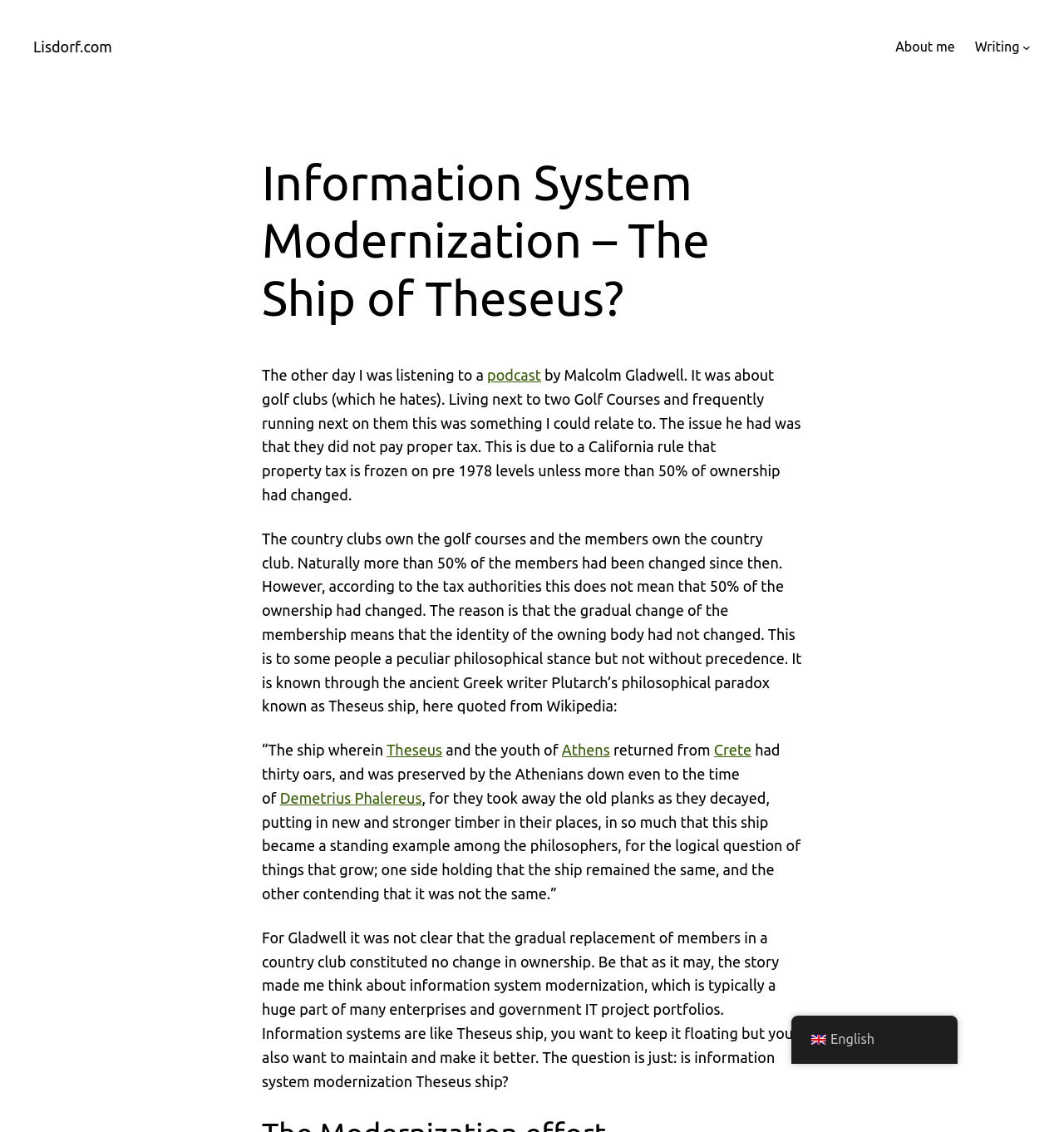Provide the bounding box coordinates of the section that needs to be clicked to accomplish the following instruction: "Click on the 'Why Company Need A Website' link."

None